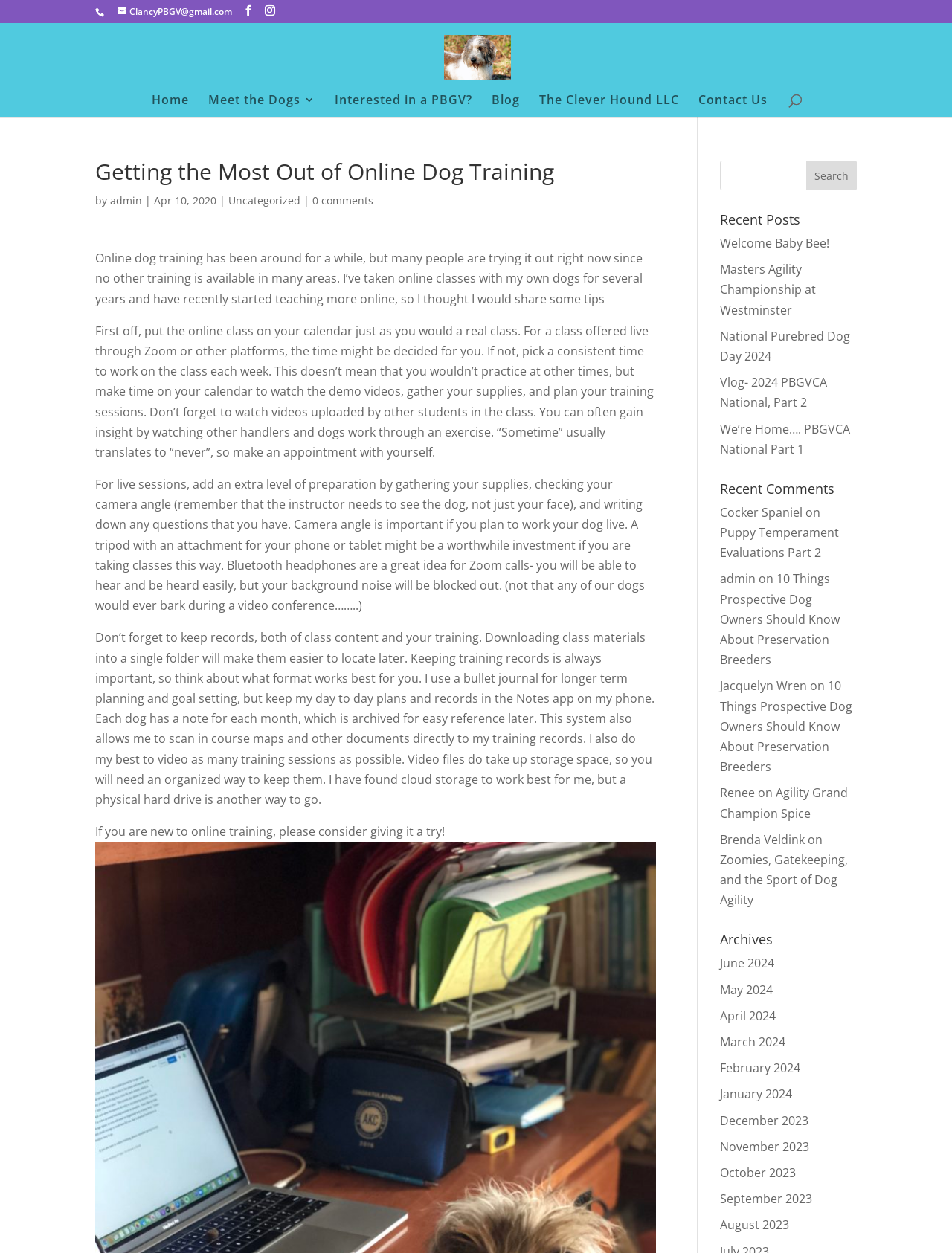Based on what you see in the screenshot, provide a thorough answer to this question: What is the topic of the current blog post?

I found the answer by reading the static text element that says 'Getting the Most Out of Online Dog Training' which is a heading, and also by reading the static text element that says 'Online dog training has been around for a while, but many people are trying it out right now since no other training is available in many areas.' which is the content of the blog post.